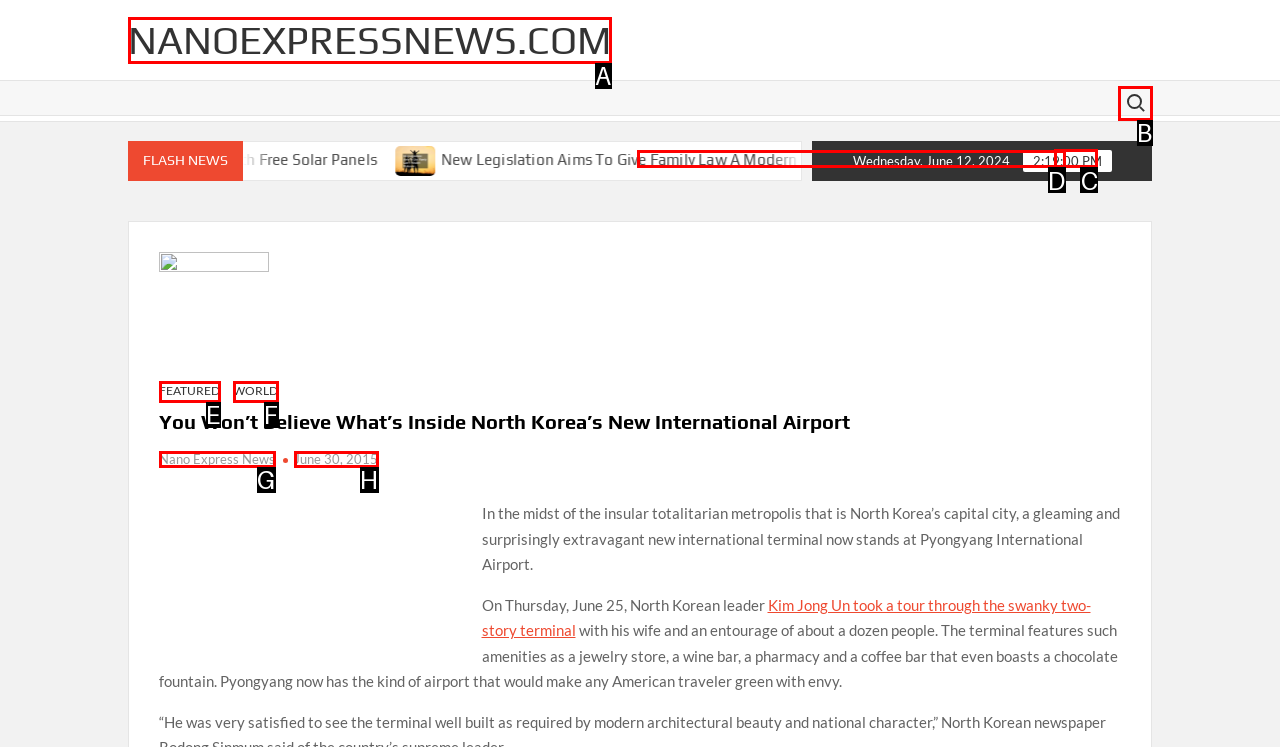Please determine which option aligns with the description: Search for:. Respond with the option’s letter directly from the available choices.

B